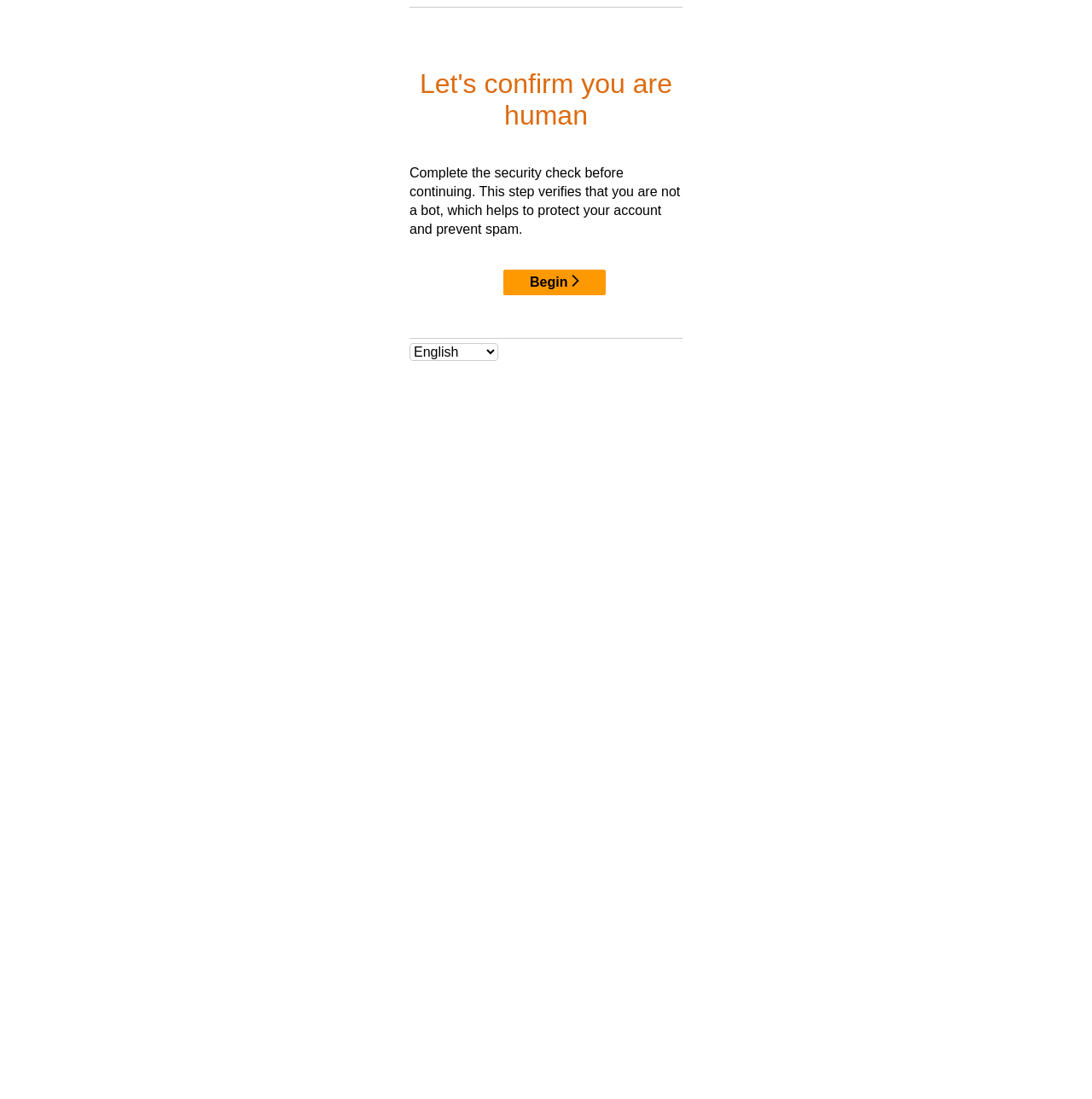Please locate and retrieve the main header text of the webpage.

Let's confirm you are human